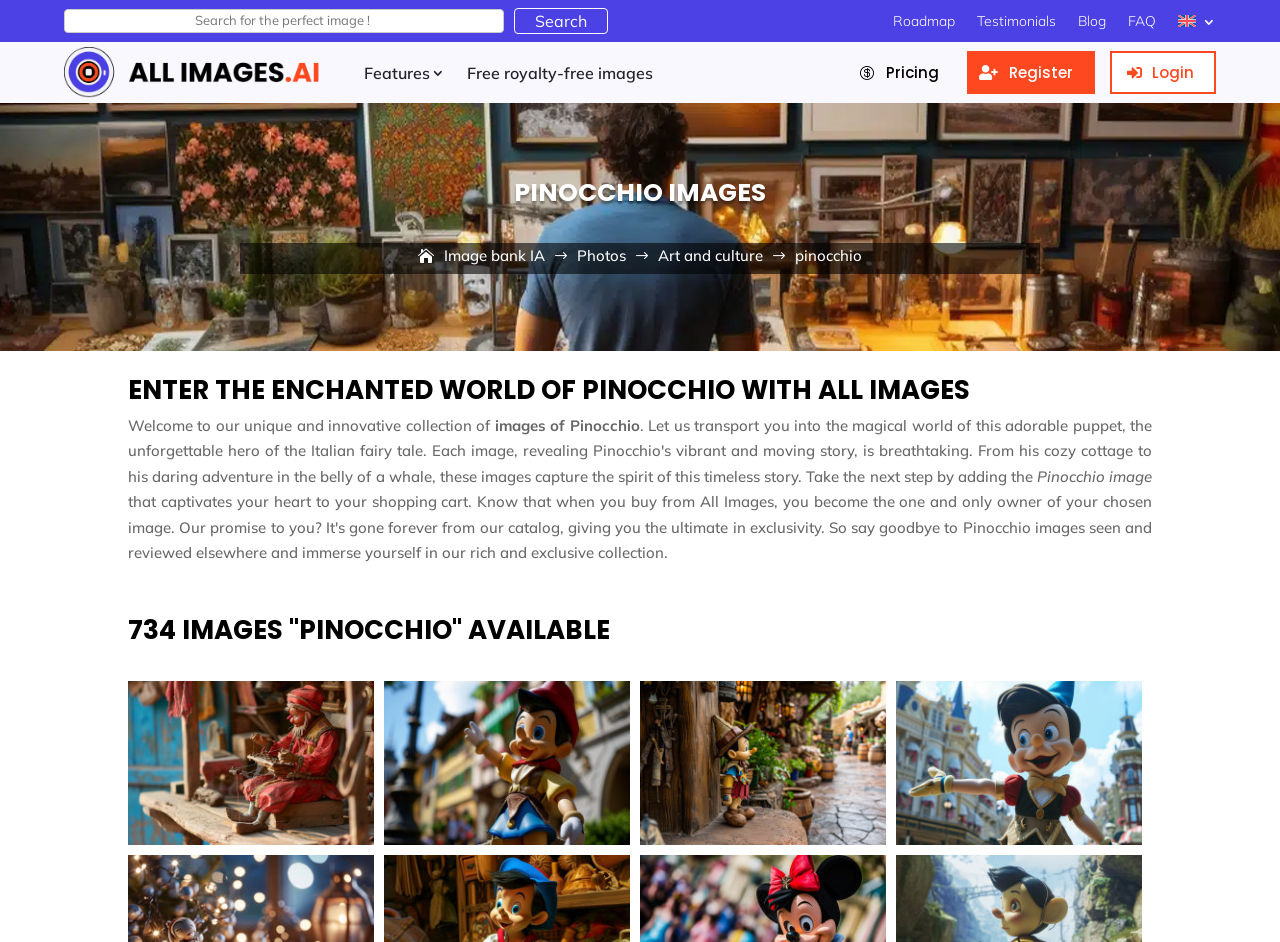Provide a one-word or short-phrase answer to the question:
What is the purpose of the search bar?

Search for images